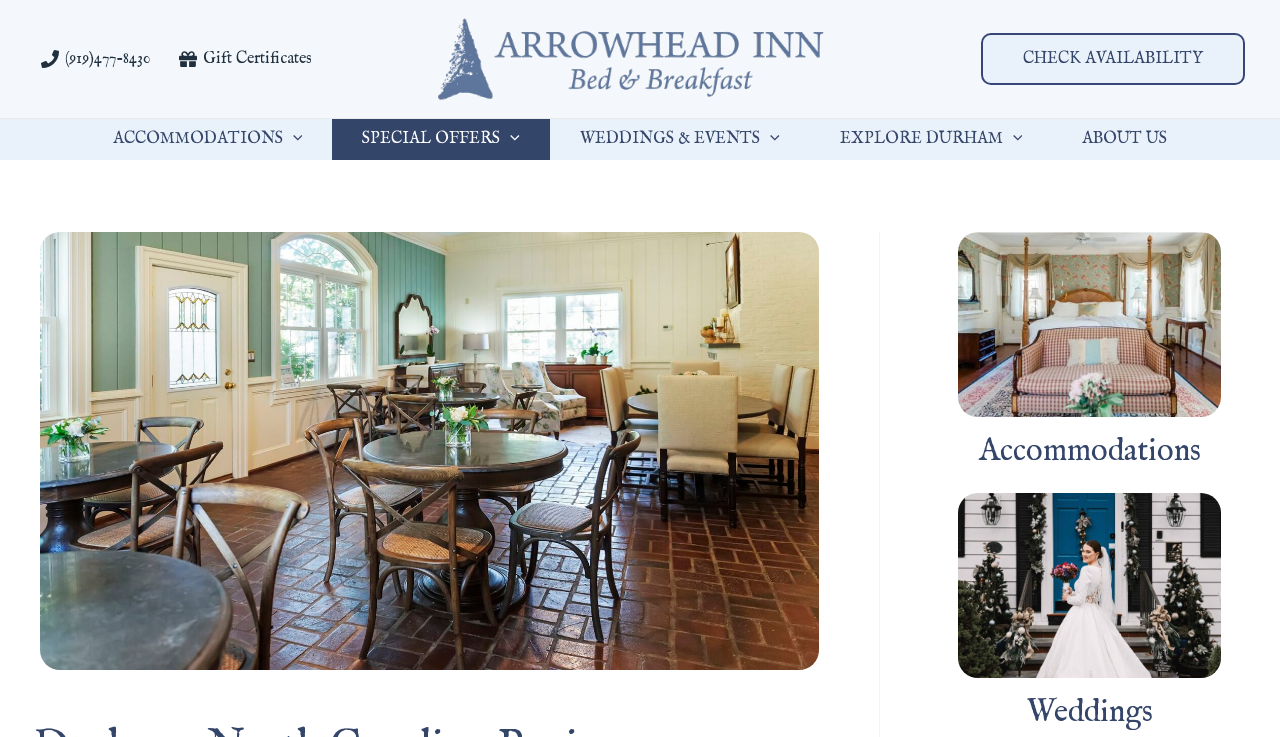Extract the main title from the webpage and generate its text.

Durham, North Carolina Business Travelers